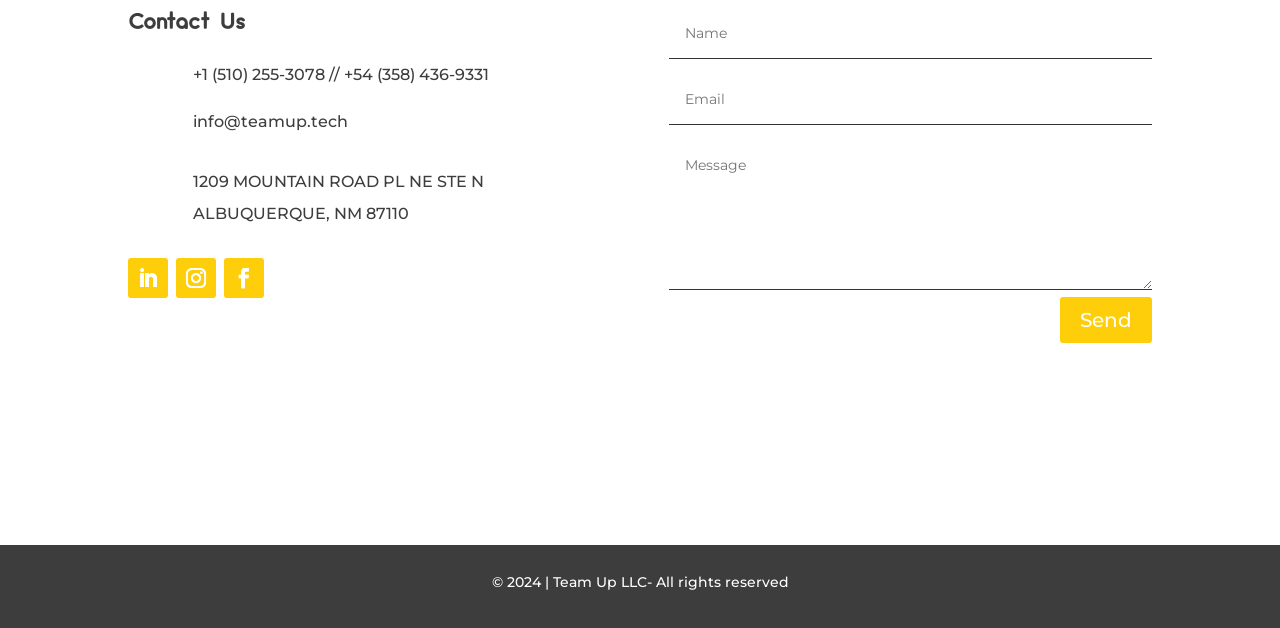What is the purpose of the button at the bottom?
Examine the image and provide an in-depth answer to the question.

The button at the bottom is labeled 'Send $', which suggests that it is used to send a message or submit a form, possibly related to contacting Team Up LLC.